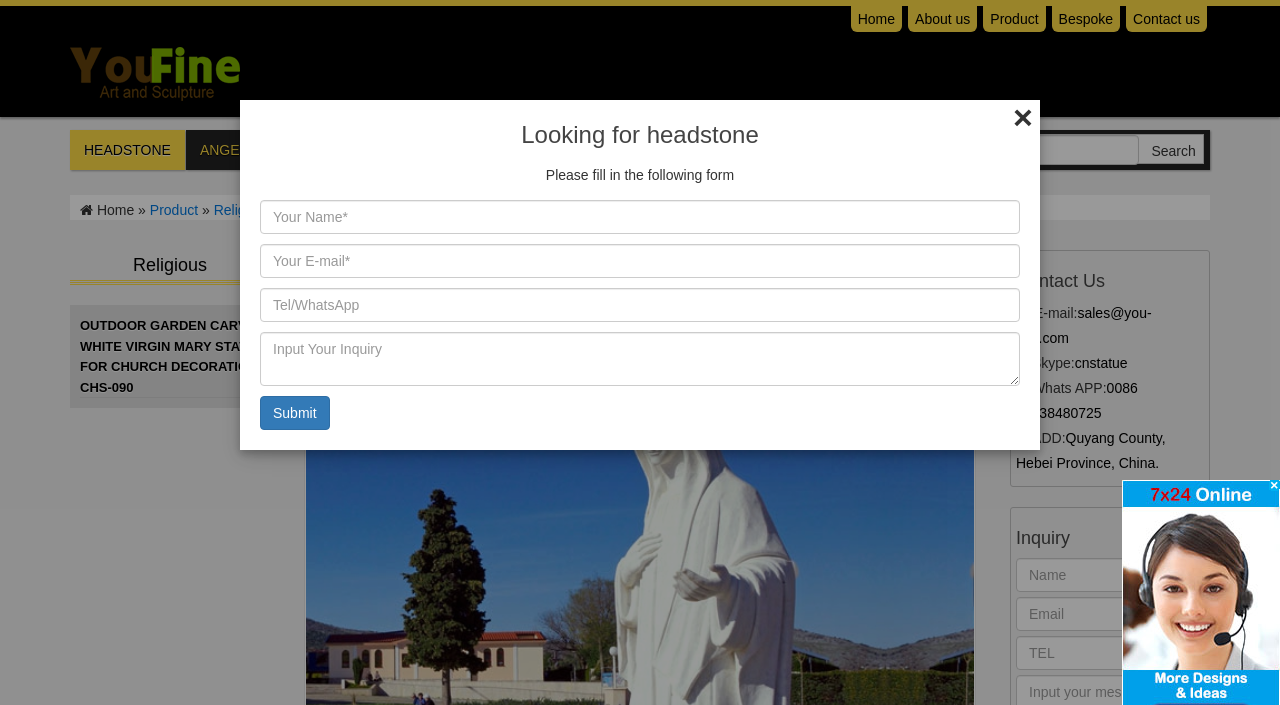Give a one-word or short-phrase answer to the following question: 
What is the production time?

40-45 Days